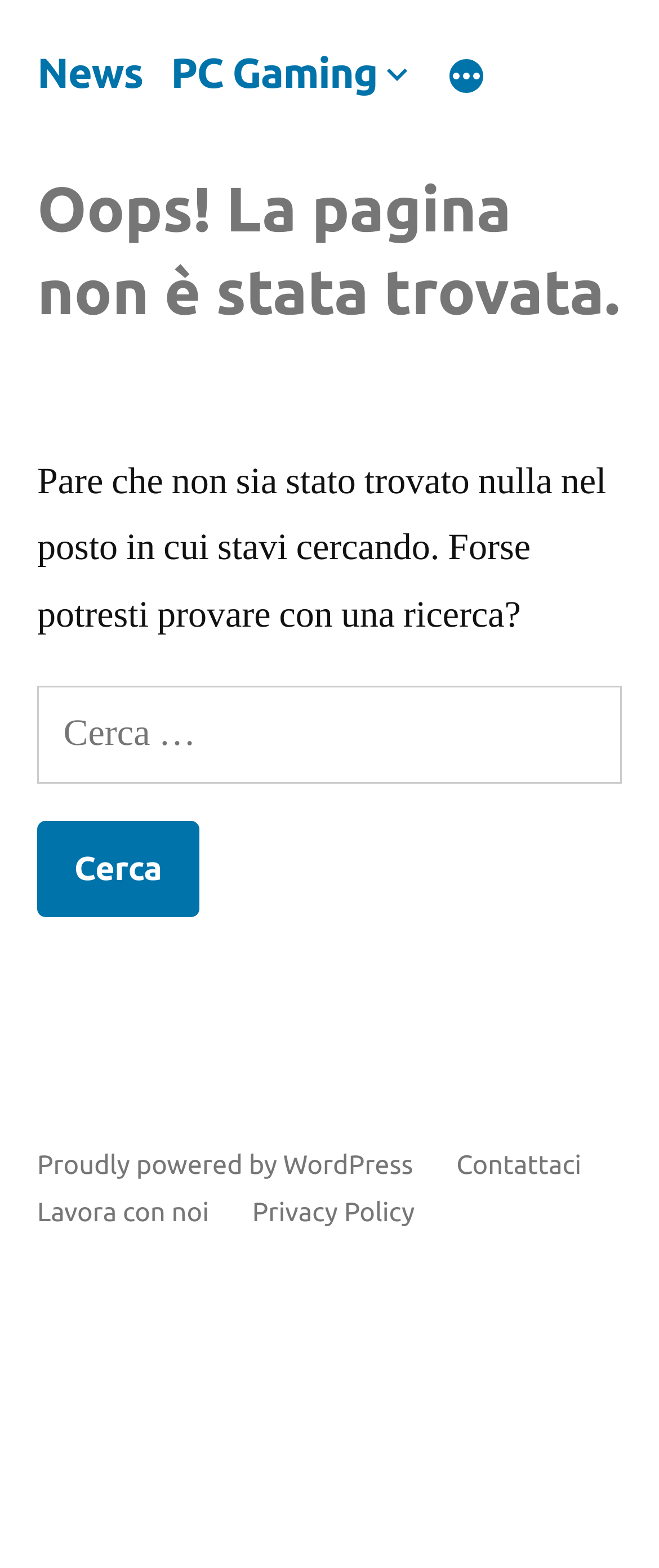Elaborate on the different components and information displayed on the webpage.

This webpage displays a "Page not found" error message. At the top, there is a navigation menu with four items: "News", "PC Gaming", a button with no text, and another button labeled "Di più". Below the navigation menu, there is a main section that takes up most of the page. 

In the main section, there is a header with a large heading that reads "Oops! La pagina non è stata trovata." (which translates to "Oops! The page was not found.") in a prominent font. Below the heading, there is a paragraph of text that suggests searching for what the user was looking for. 

Underneath the paragraph, there is a search bar with a label "Ricerca per:" (which means "Search for:") and a button labeled "Cerca" (which means "Search"). 

At the bottom of the page, there is a footer section that contains a link to the WordPress website, a navigation menu with three items: "Contattaci" (which means "Contact us"), "Lavora con noi" (which means "Work with us"), and "Privacy Policy".